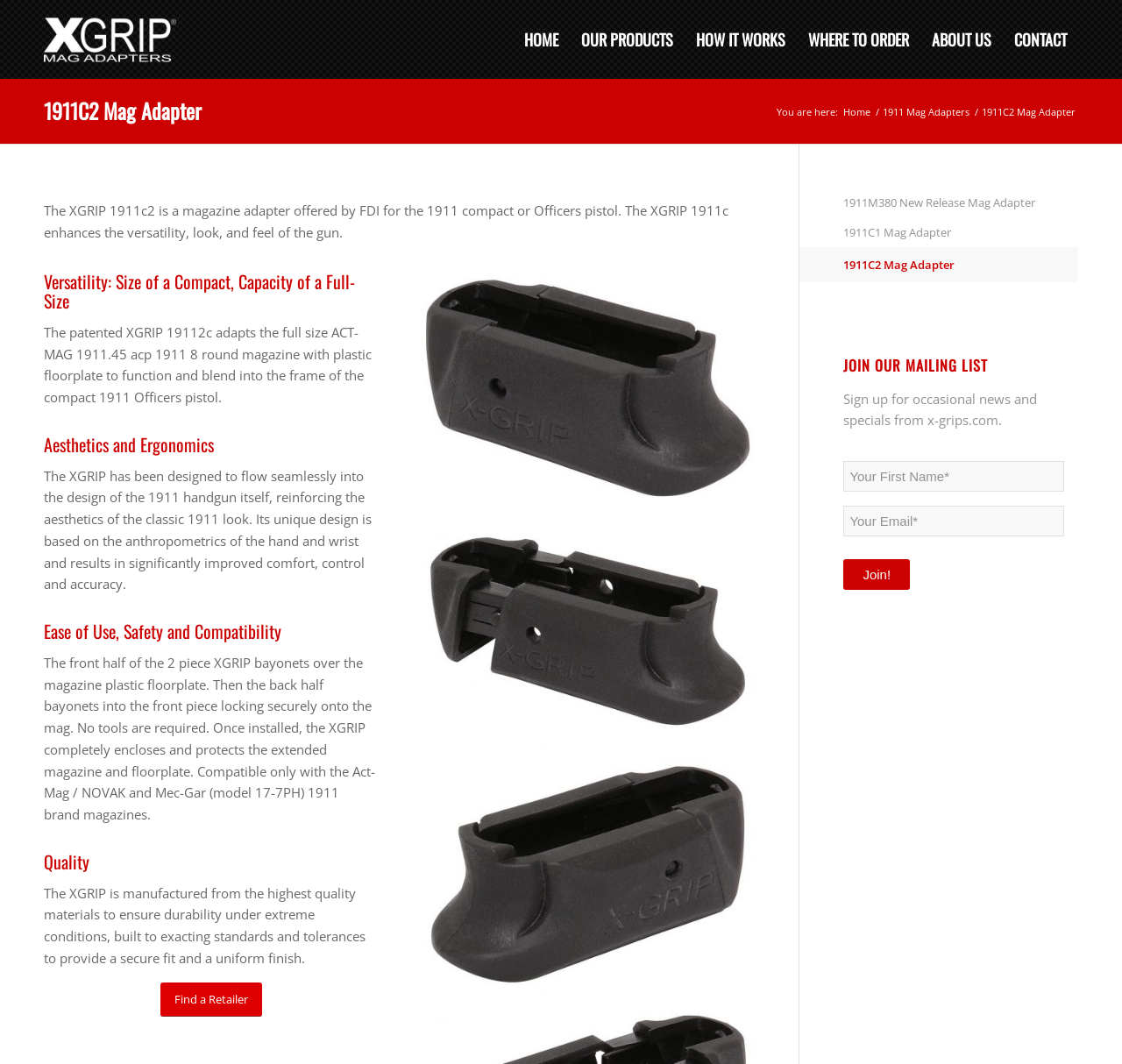Respond to the question below with a concise word or phrase:
How does the XGRIP work?

It adapts the full-size ACT-MAG 1911 .45 acp 1911 8 round magazine